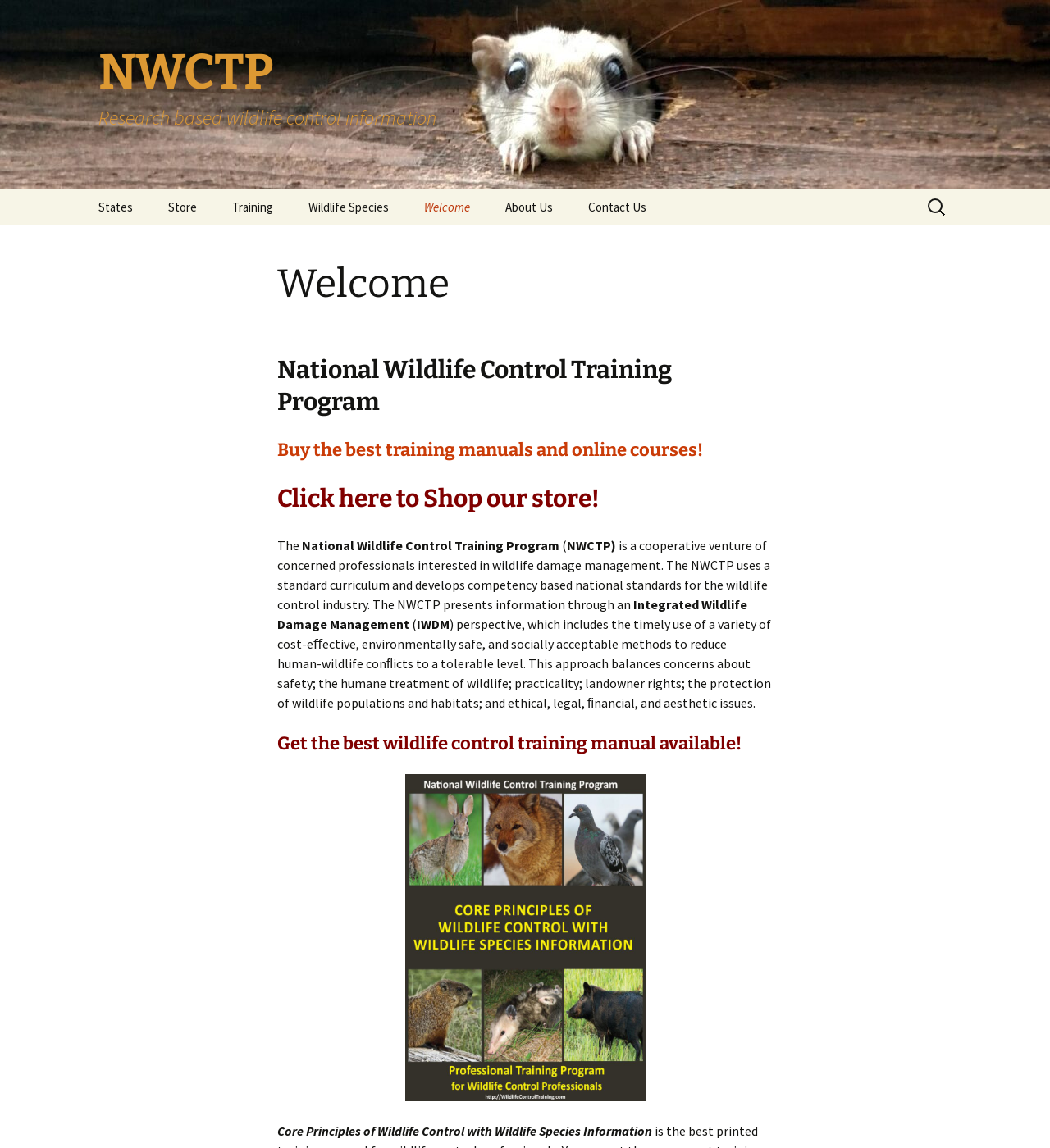Pinpoint the bounding box coordinates of the element to be clicked to execute the instruction: "Get information about bats".

[0.278, 0.196, 0.434, 0.229]